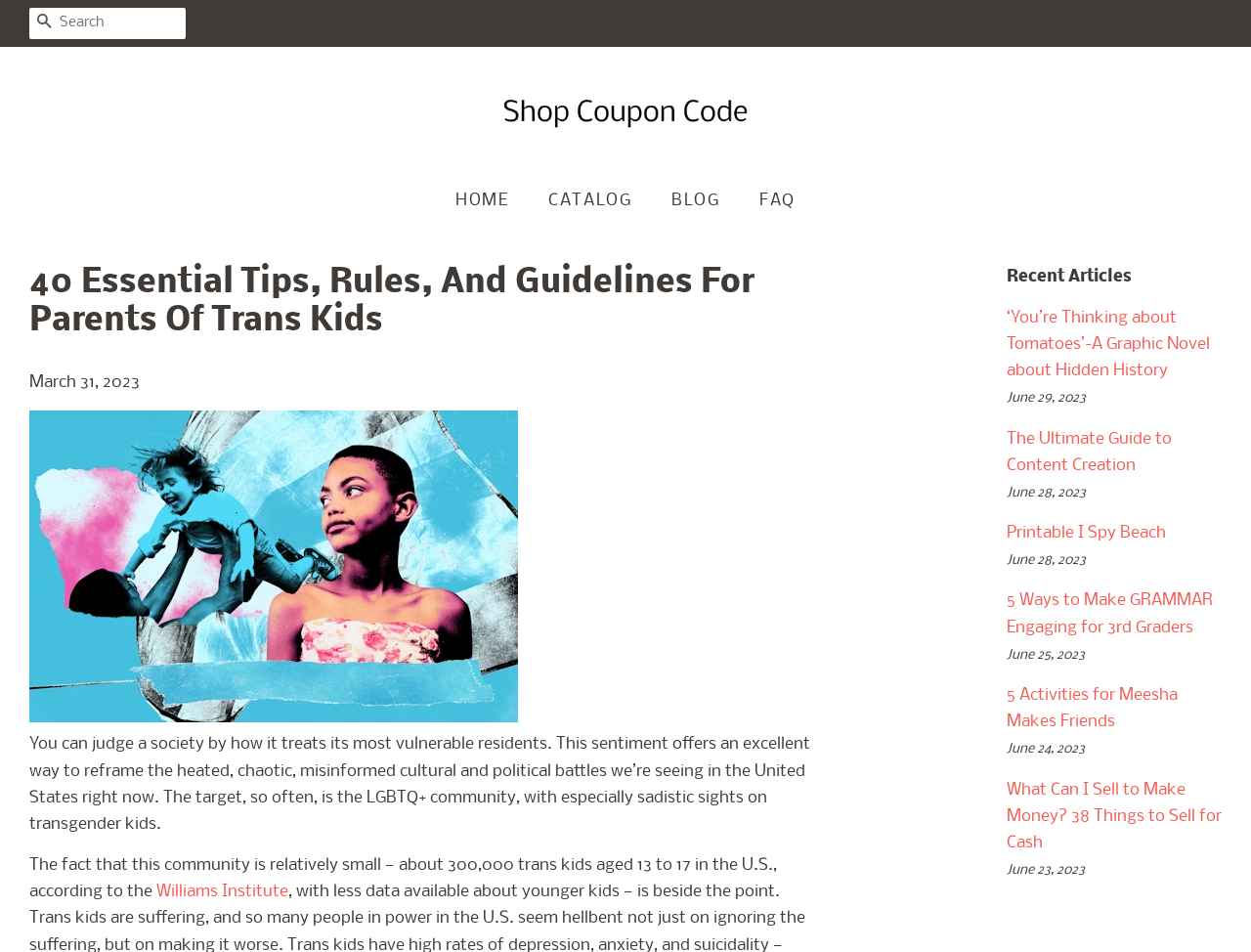Pinpoint the bounding box coordinates of the clickable area needed to execute the instruction: "Search for something". The coordinates should be specified as four float numbers between 0 and 1, i.e., [left, top, right, bottom].

[0.023, 0.008, 0.148, 0.041]